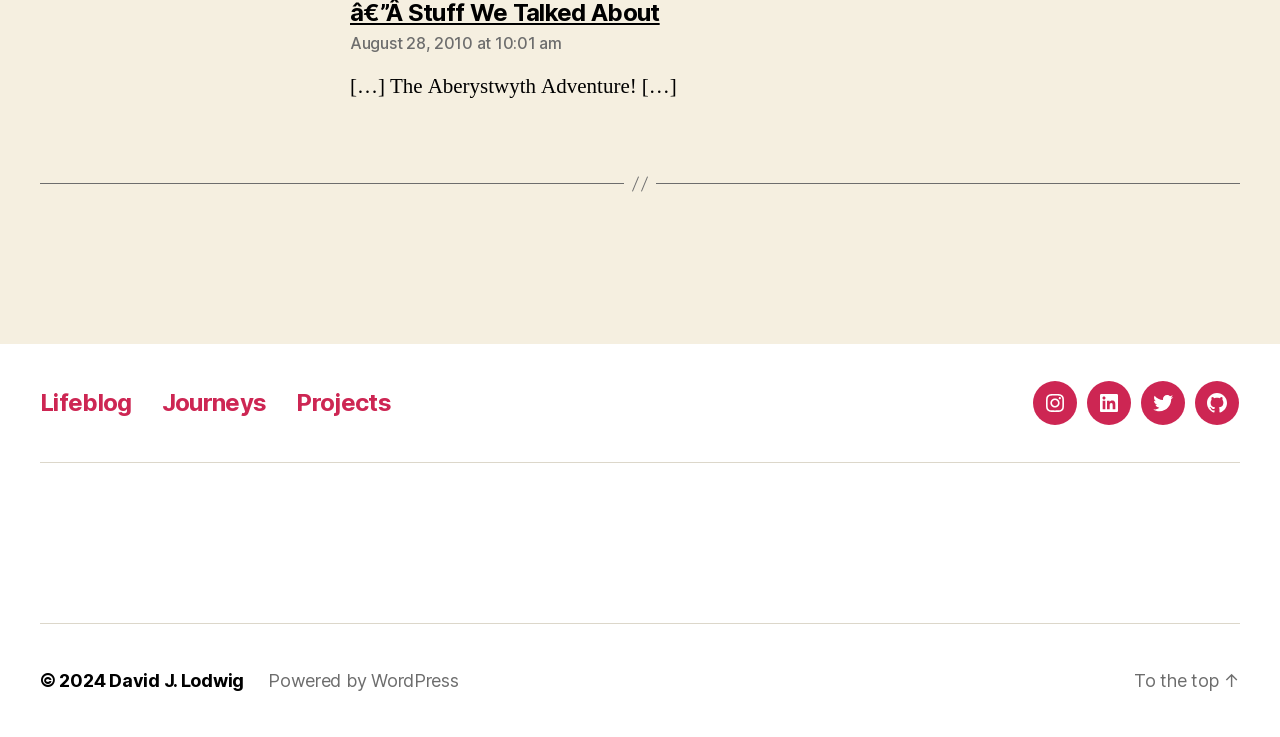Provide the bounding box coordinates for the UI element that is described by this text: "David J. Lodwig". The coordinates should be in the form of four float numbers between 0 and 1: [left, top, right, bottom].

[0.085, 0.909, 0.191, 0.938]